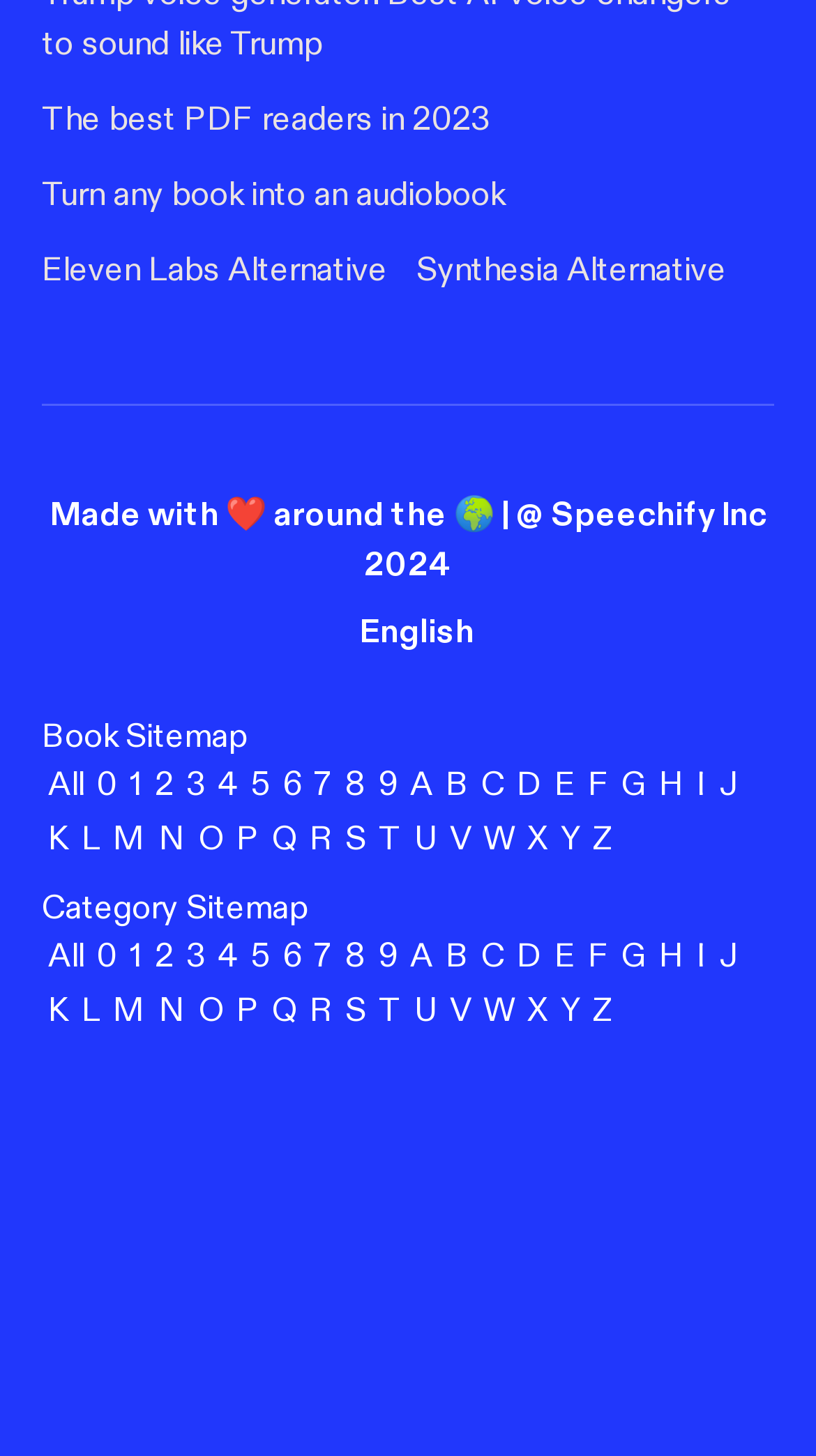How many links are there in the 'Book Sitemap' section?
Please provide a single word or phrase in response based on the screenshot.

26